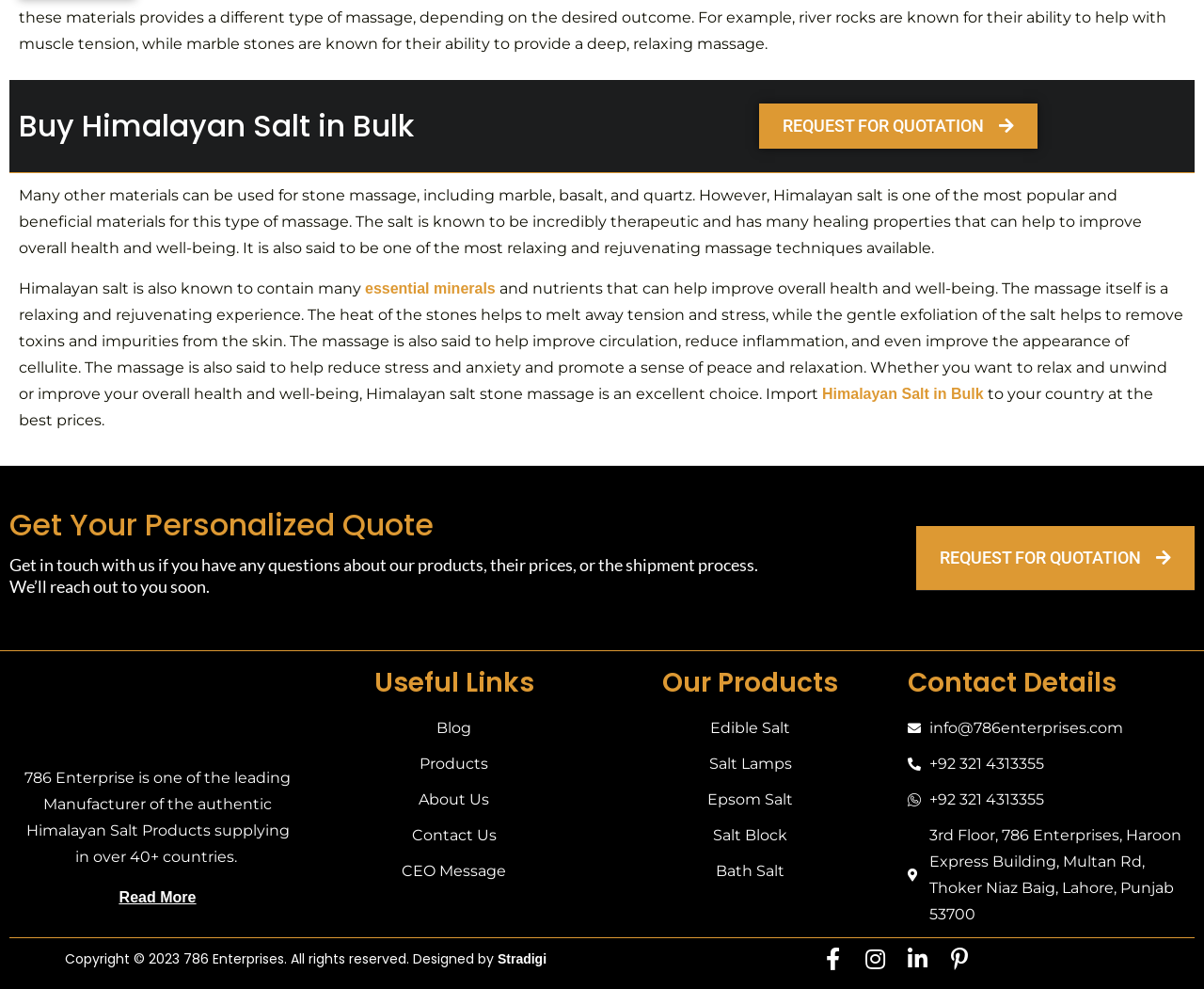Bounding box coordinates should be provided in the format (top-left x, top-left y, bottom-right x, bottom-right y) with all values between 0 and 1. Identify the bounding box for this UI element: Salt Lamps

[0.508, 0.76, 0.738, 0.786]